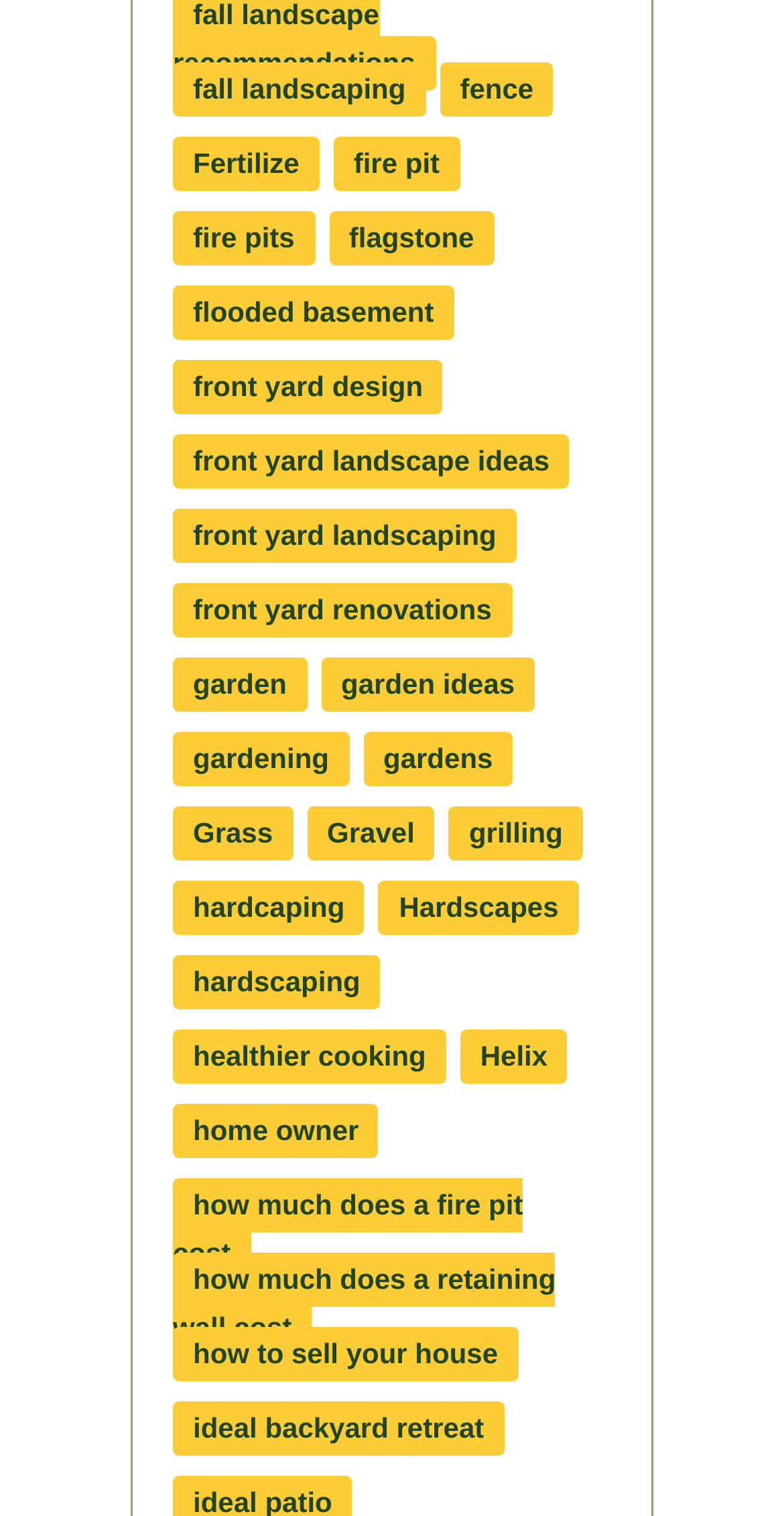Identify the bounding box coordinates of the section that should be clicked to achieve the task described: "learn about hardscaping".

[0.221, 0.63, 0.485, 0.665]